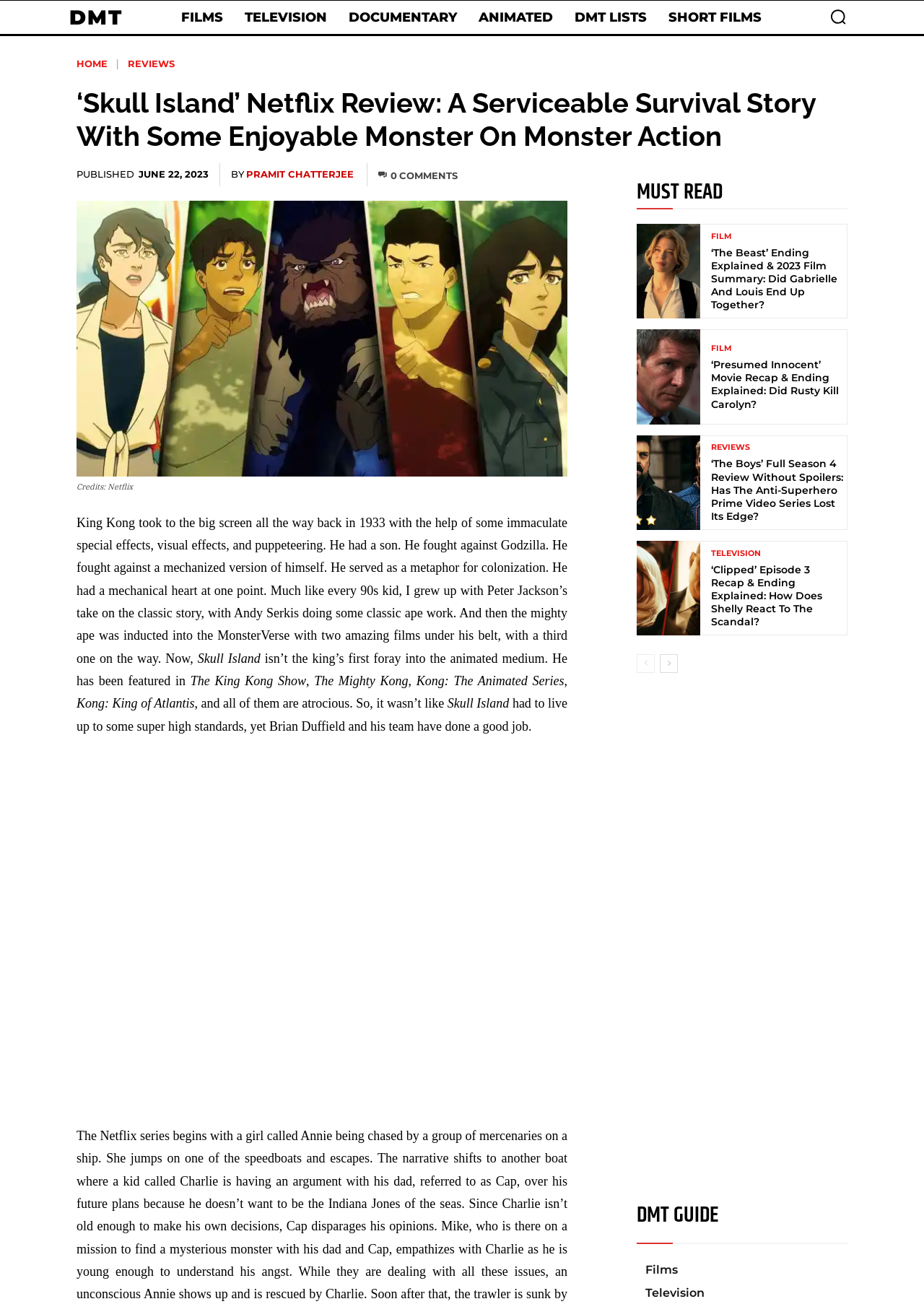Generate the text content of the main heading of the webpage.

‘Skull Island’ Netflix Review: A Serviceable Survival Story With Some Enjoyable Monster On Monster Action